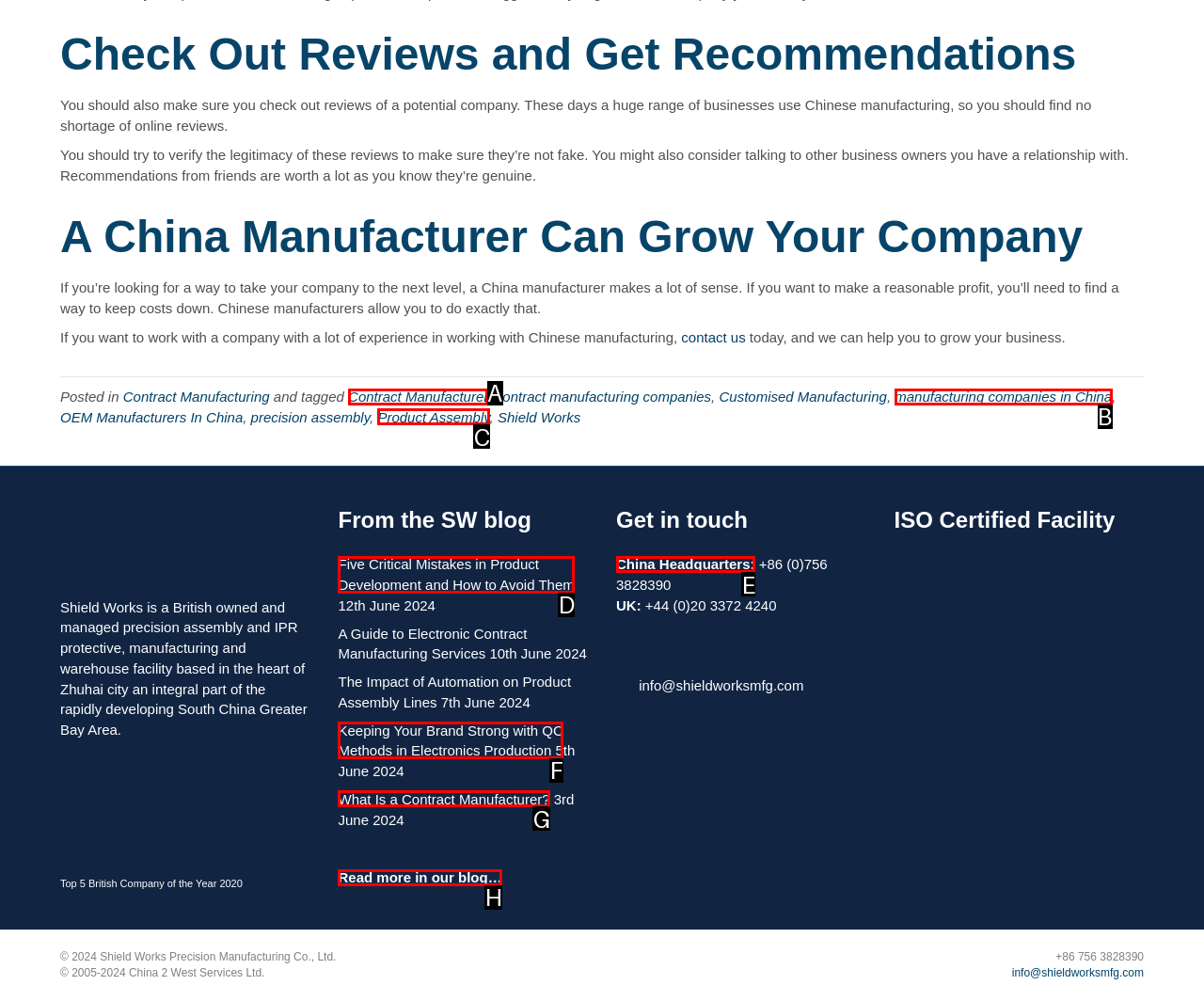Identify the letter of the correct UI element to fulfill the task: Click the 'Call us' link from the given options in the screenshot.

None